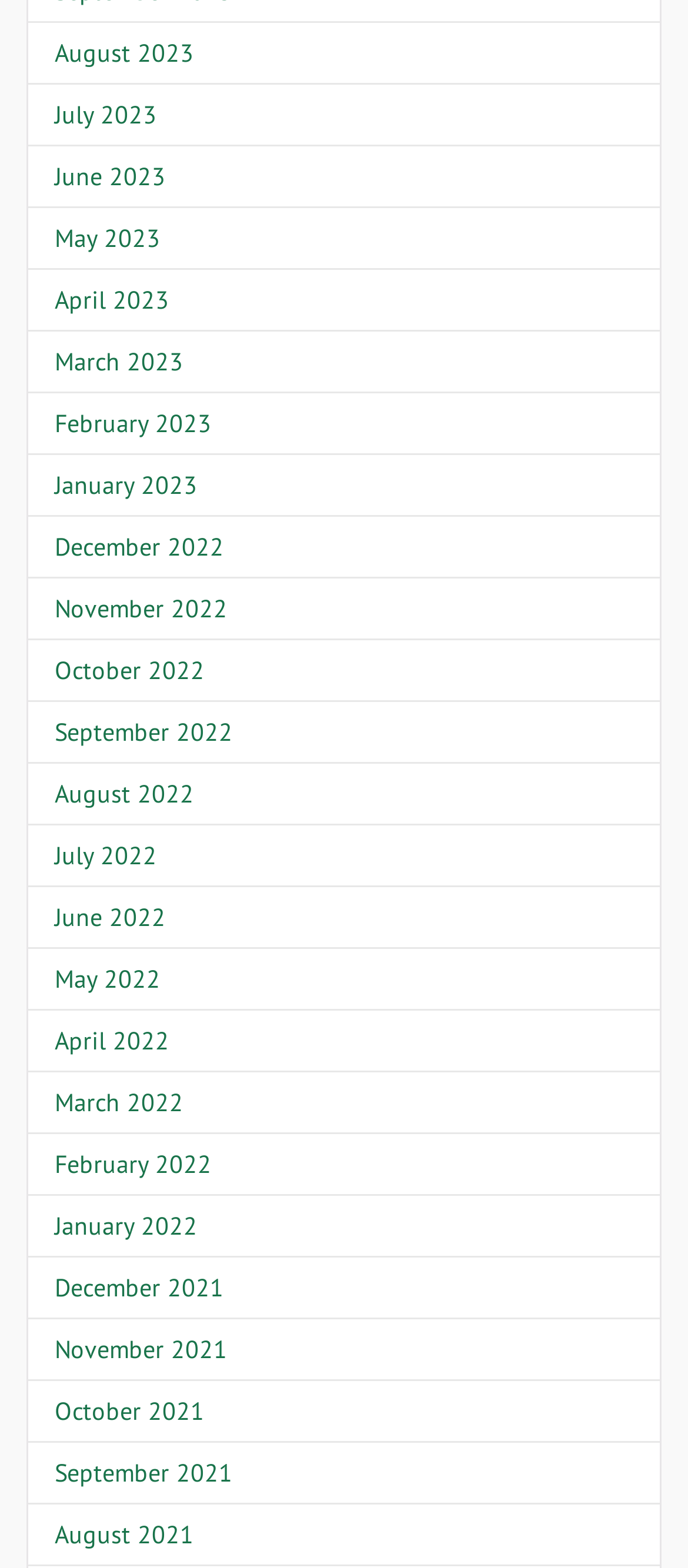Examine the image carefully and respond to the question with a detailed answer: 
What is the latest month listed?

By examining the links on the webpage, I can see that the latest month listed is August 2023, which is the first link on the webpage.